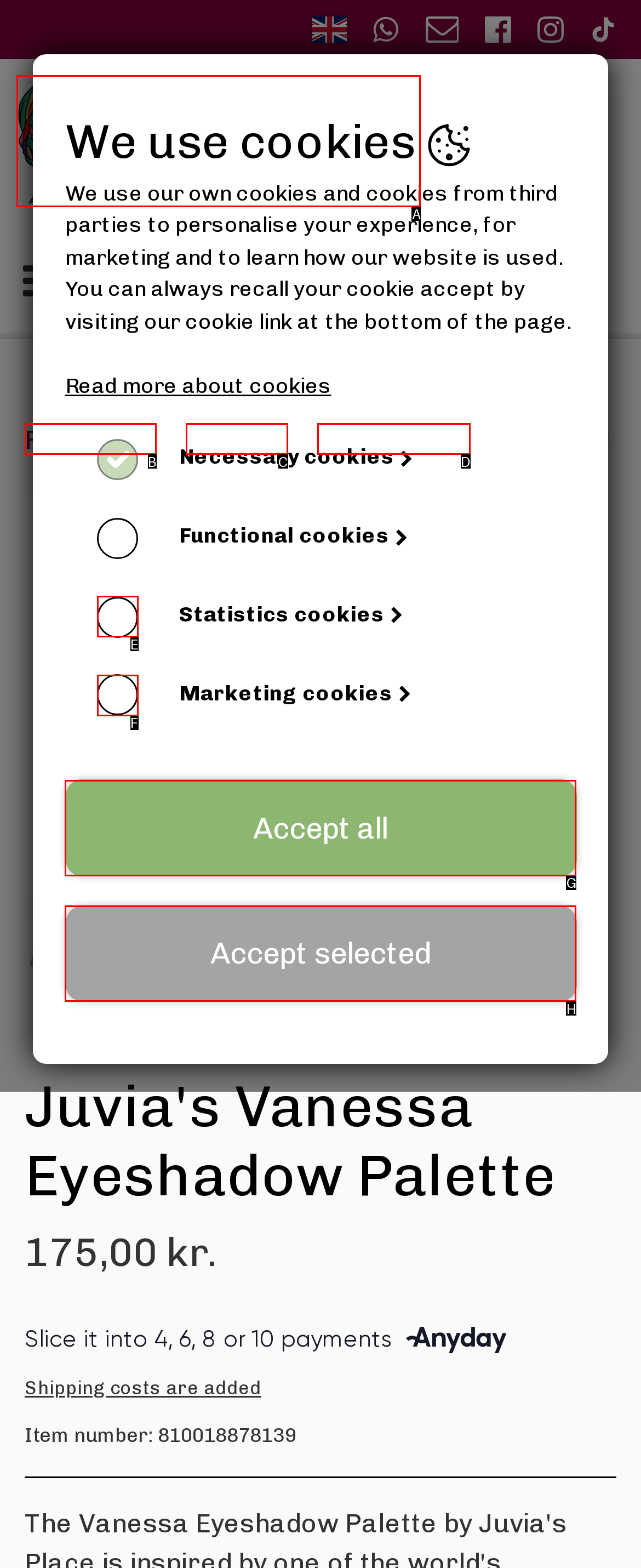Which HTML element should be clicked to complete the task: Click the 'Afro Danish Collections' link? Answer with the letter of the corresponding option.

A